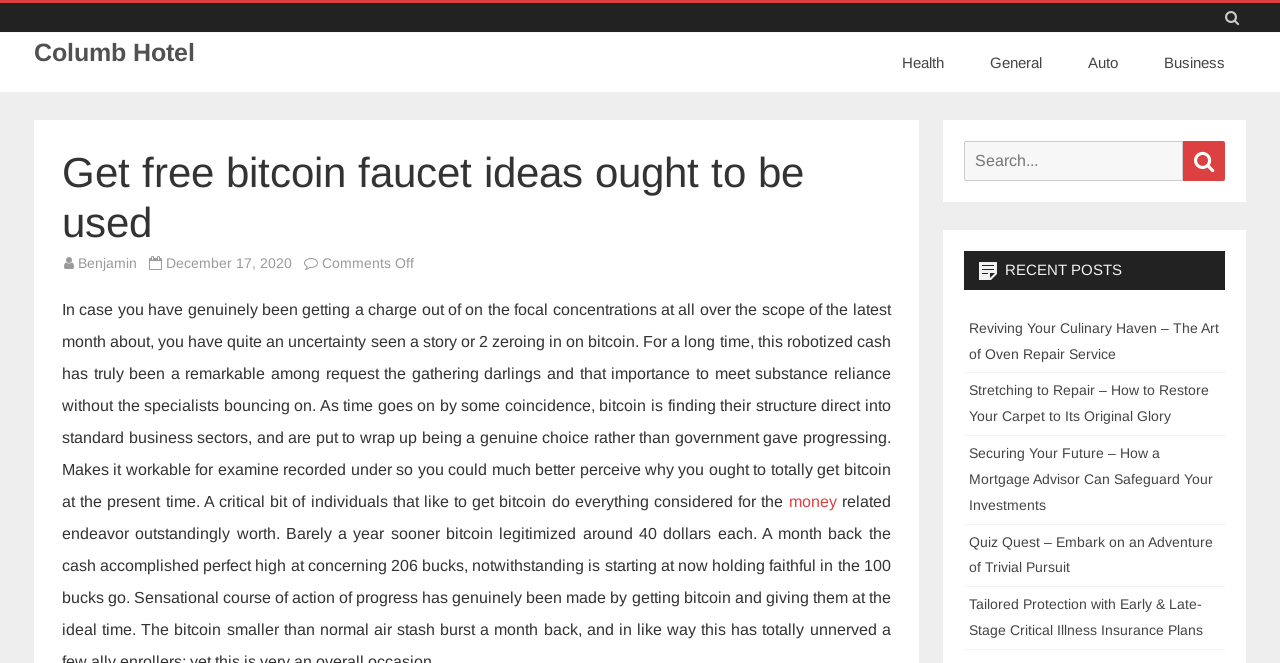What is the category of the link 'Business'?
Answer with a single word or short phrase according to what you see in the image.

General